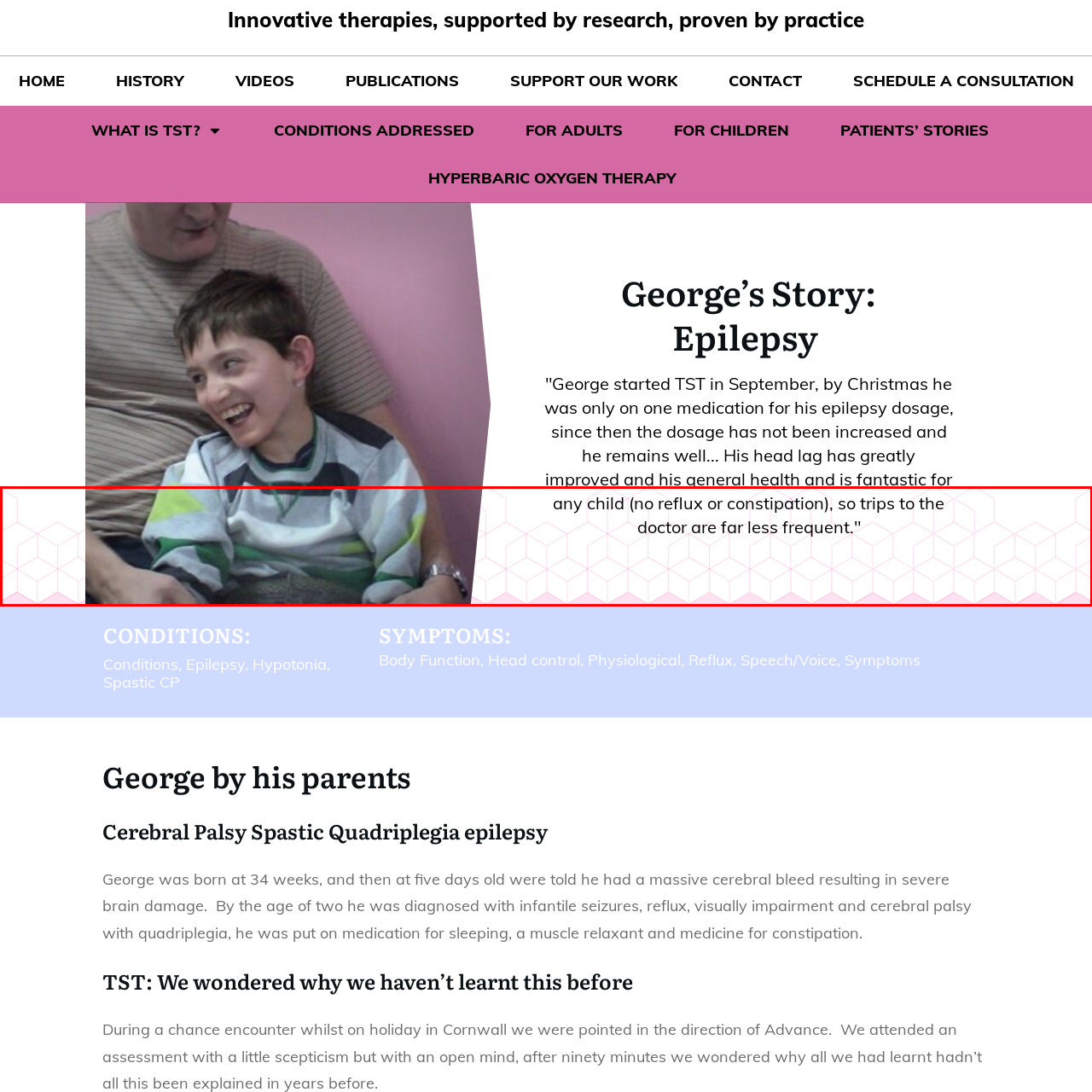What is the condition of the child's health?  
Study the image enclosed by the red boundary and furnish a detailed answer based on the visual details observed in the image.

According to the testimonial from George's parents, the child's health has shown significant improvements since starting a new therapy, with reduced medical intervention, fewer doctor visits, and no reflux or constipation.